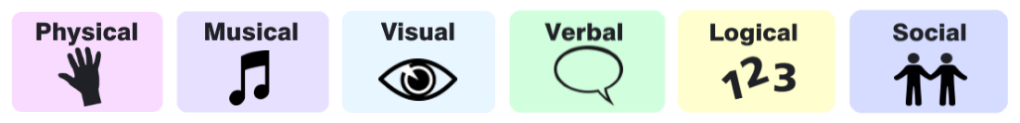What is the purpose of this visual summary?
Give a single word or phrase answer based on the content of the image.

To promote understanding of individual strengths